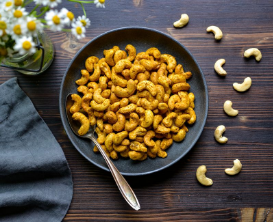Provide a brief response to the question below using one word or phrase:
What is the material of the background?

Wooden